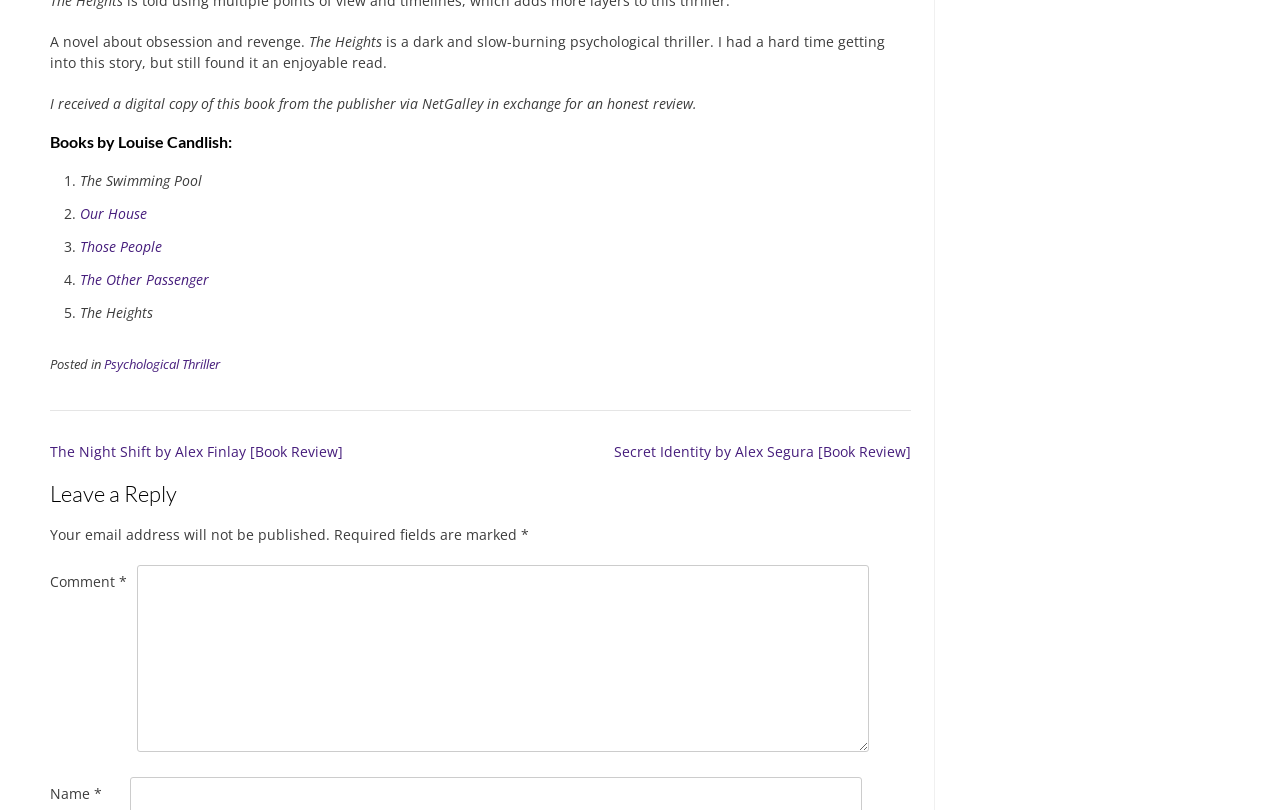What is the title of the first book listed by Louise Candlish?
Look at the image and provide a short answer using one word or a phrase.

The Swimming Pool